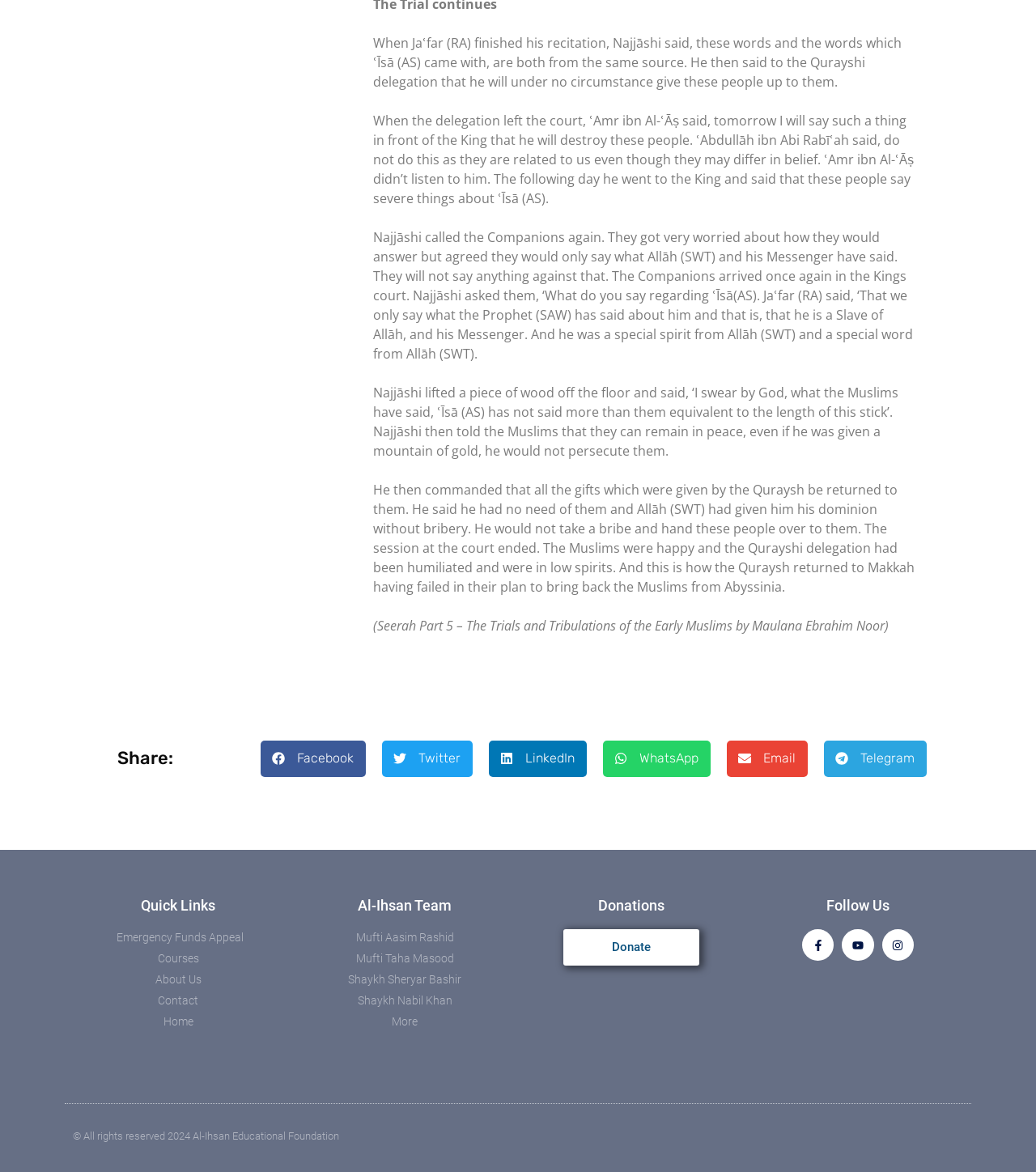What is the name of the book being described?
Based on the image, please offer an in-depth response to the question.

I found the answer by looking at the text at the bottom of the page, which says '(Seerah Part 5 – The Trials and Tribulations of the Early Muslims by Maulana Ebrahim Noor)'. This suggests that the book being described is 'Seerah Part 5'.